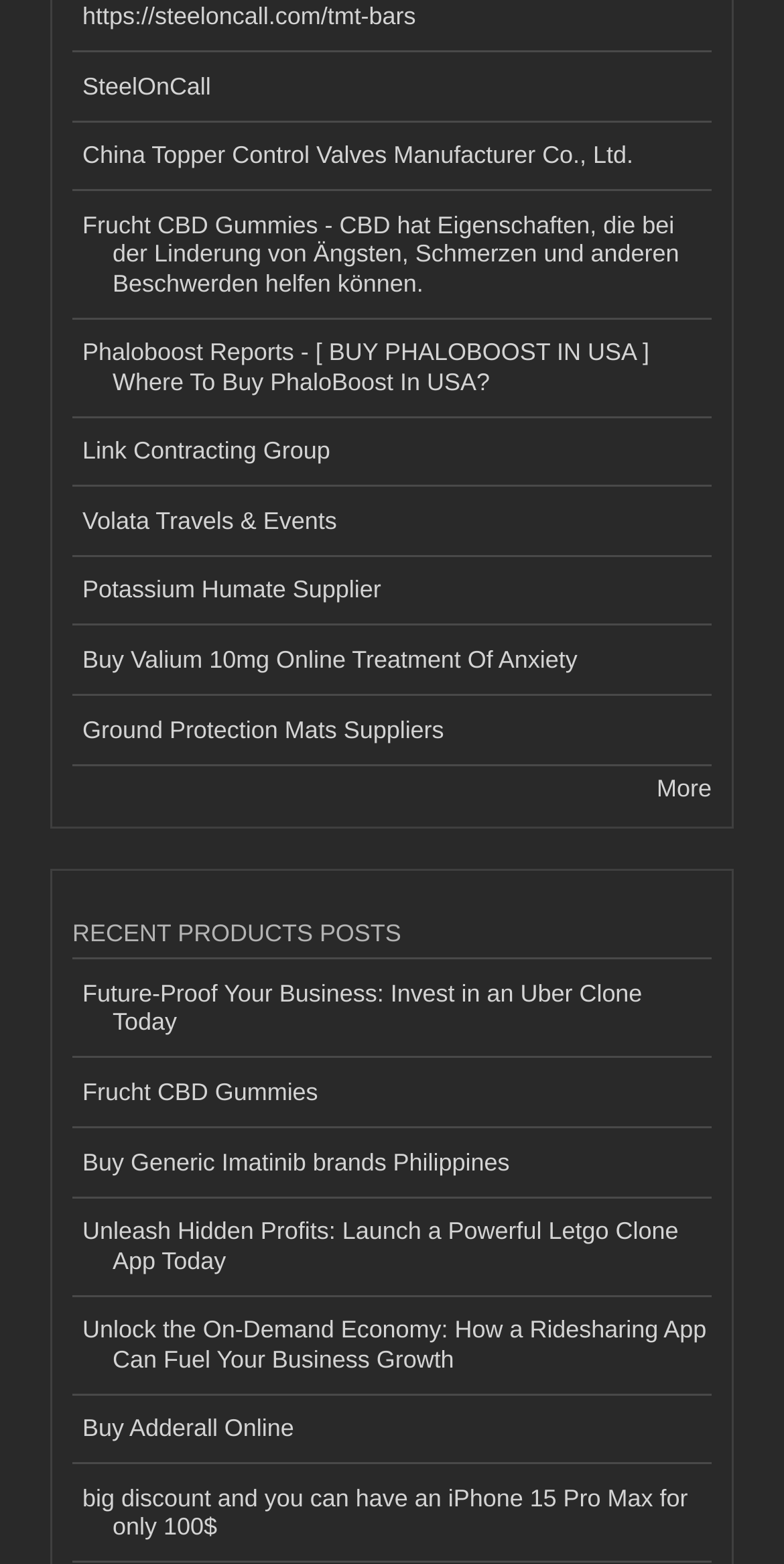How many links are below the 'RECENT PRODUCTS POSTS' heading?
Using the visual information, respond with a single word or phrase.

7